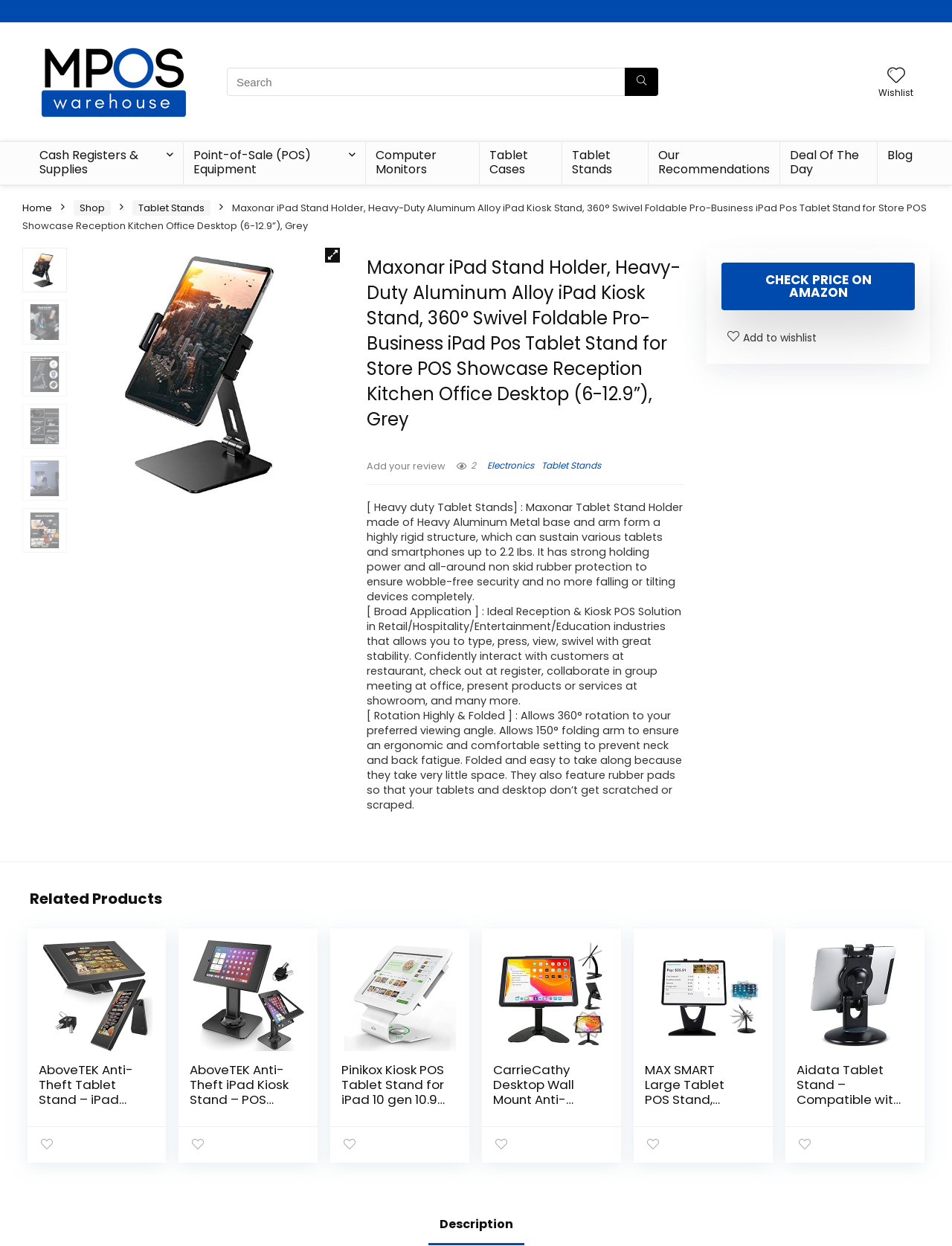Identify and generate the primary title of the webpage.

Maxonar iPad Stand Holder, Heavy-Duty Aluminum Alloy iPad Kiosk Stand, 360° Swivel Foldable Pro-Business iPad Pos Tablet Stand for Store POS Showcase Reception Kitchen Office Desktop (6-12.9”), Grey